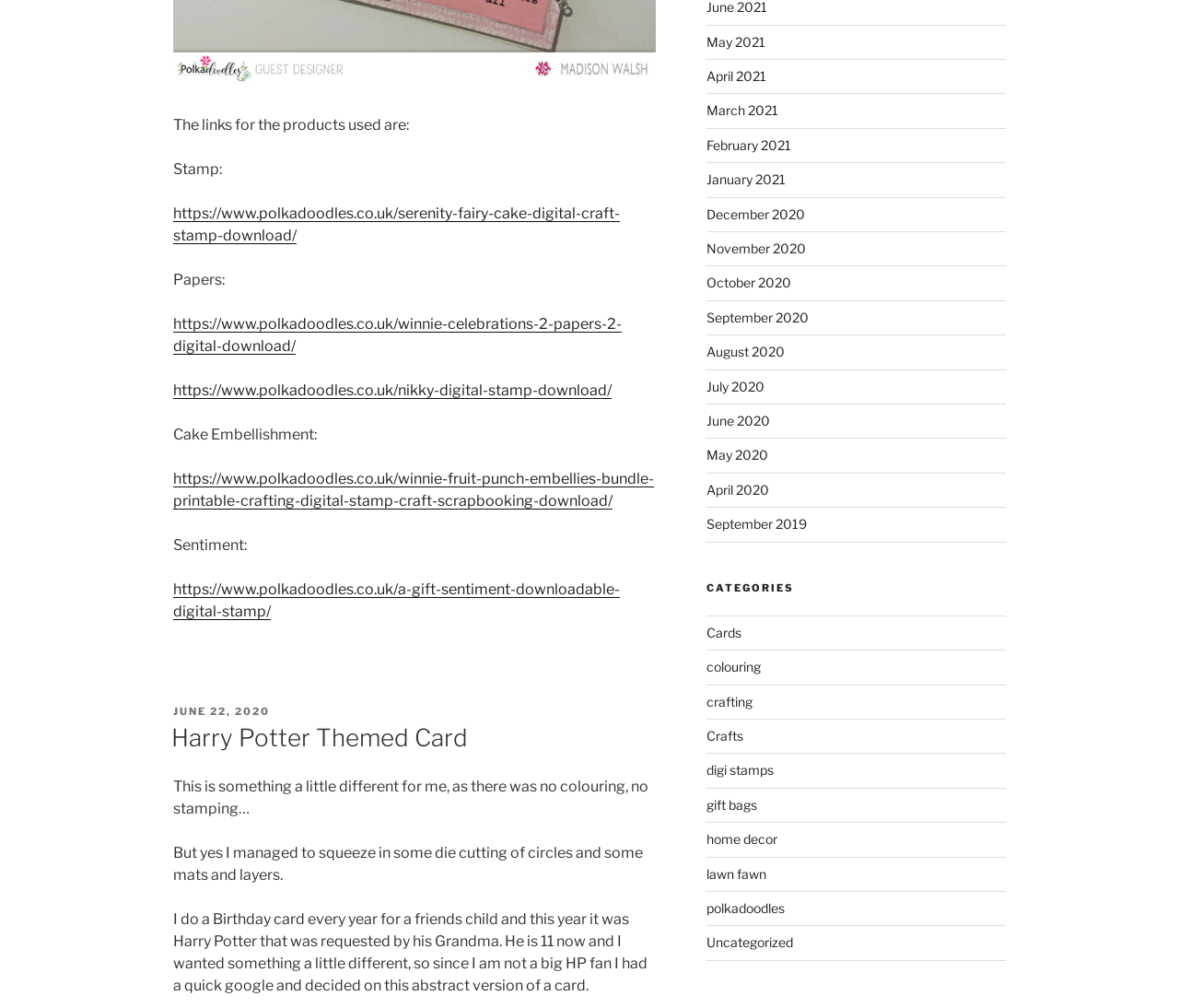Pinpoint the bounding box coordinates of the area that should be clicked to complete the following instruction: "Click the link to Polkadoodles' Serenity Fairy Cake digital craft stamp download". The coordinates must be given as four float numbers between 0 and 1, i.e., [left, top, right, bottom].

[0.147, 0.203, 0.526, 0.242]